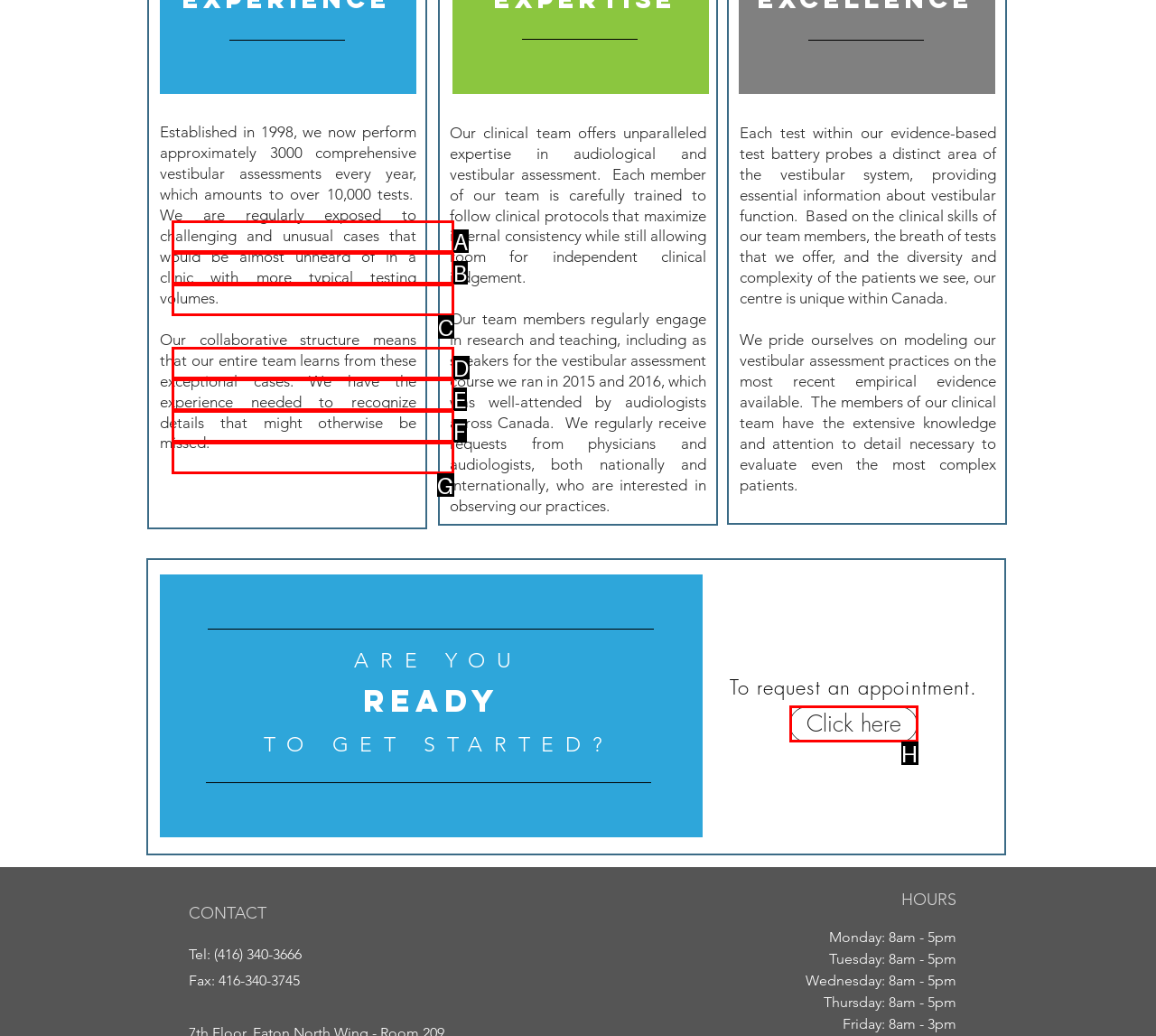Identify the HTML element that corresponds to the following description: HOME. Provide the letter of the correct option from the presented choices.

A